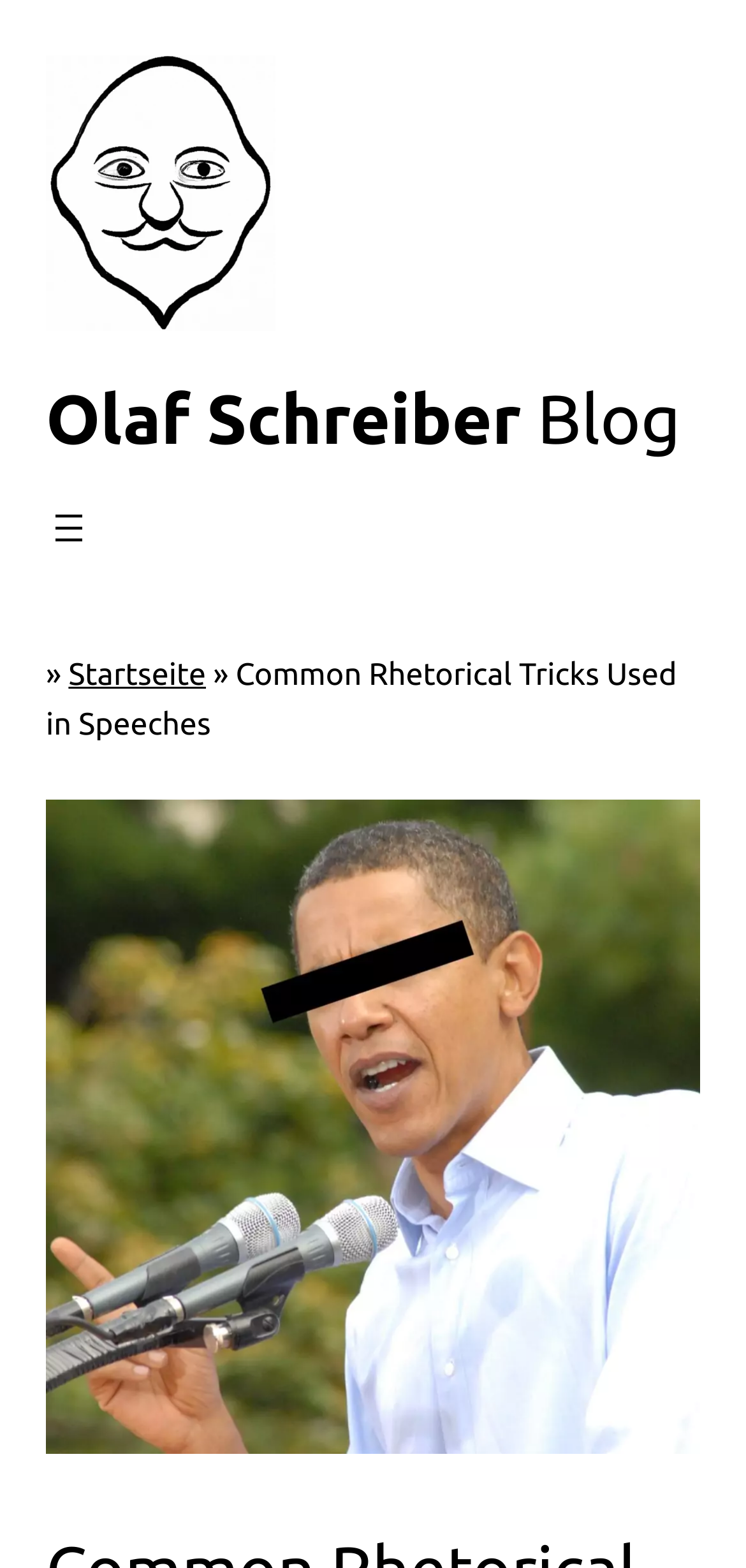Describe all the visual and textual components of the webpage comprehensively.

The webpage appears to be a blog post titled "Common Rhetorical Tricks Used in Speeches" by Olaf Schreiber. At the top left corner, there is a logo featuring a pencil face, which is also a link. Next to the logo is a heading that reads "Olaf Schreiber Blog". Below the logo and heading, there is a navigation menu labeled "Navigation" with a button to open a dialog menu. The navigation menu is positioned at the top left section of the page.

To the right of the navigation menu, there are two links separated by a "»" symbol. The first link is "Startseite", and the second link is not explicitly labeled. Below these links, there is a title that reads "Common Rhetorical Tricks Used in Speeches", which spans almost the entire width of the page.

The main content of the page is an image of a guy with a black bar across his eyes, taking up most of the page's real estate. The image is centered and positioned below the title. There are no other visible UI elements or text on the page besides the mentioned components.